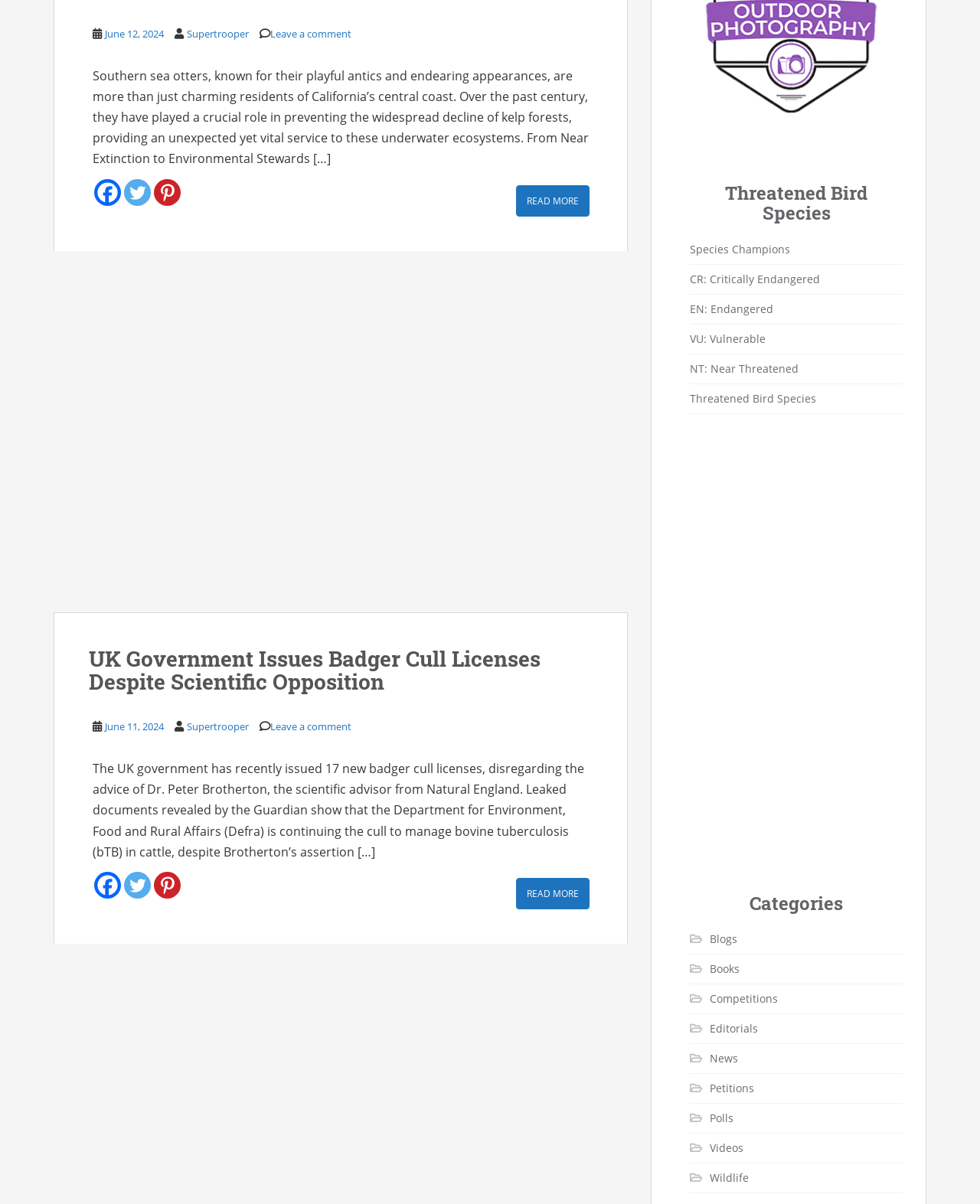Respond to the following question with a brief word or phrase:
How many categories are listed on the webpage?

9